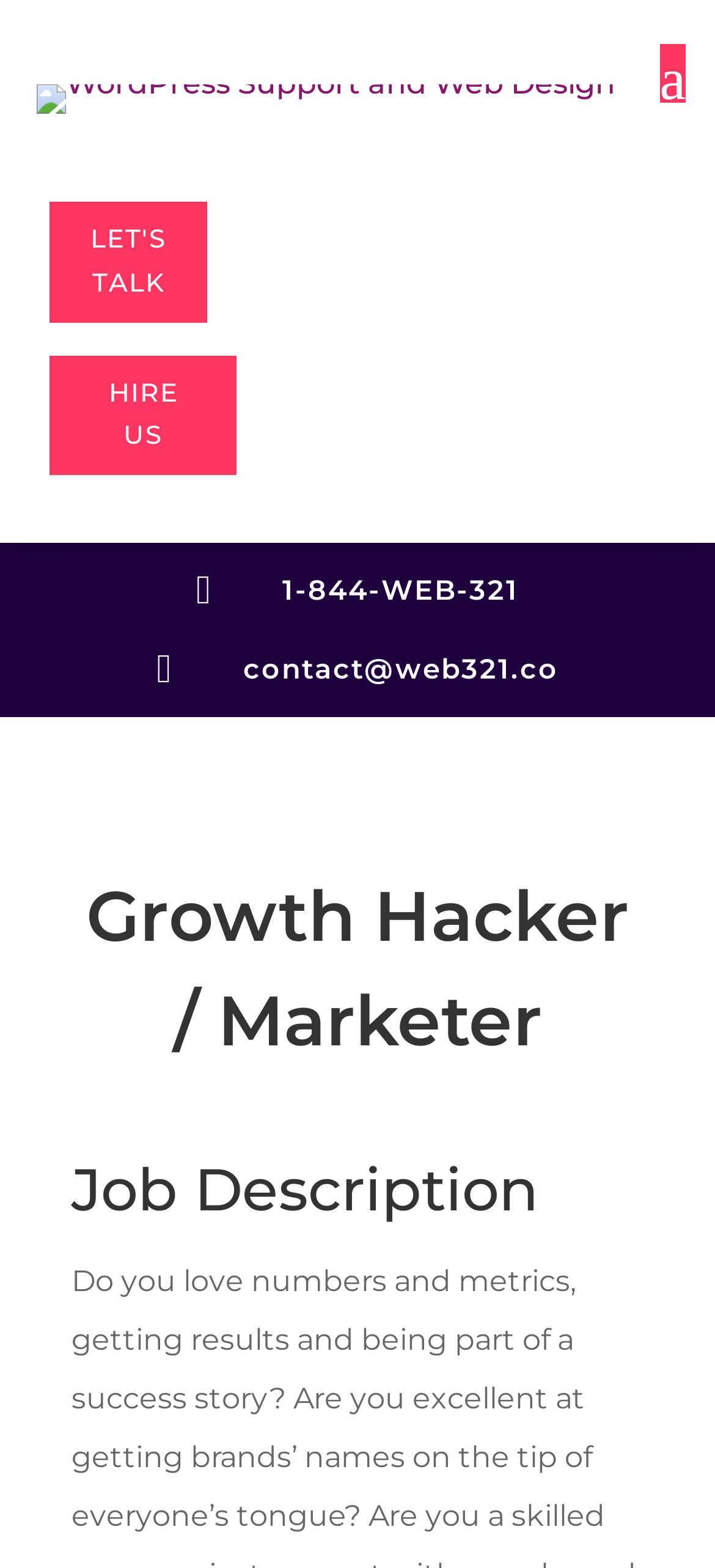Summarize the contents and layout of the webpage in detail.

The webpage is about a job posting for a Growth Hacker/Marketer position at Web321, a company that provides WordPress support and web design services. 

At the top of the page, there is a prominent link to "WordPress Support and Web Design" accompanied by an image with the same description. Below this, there are two calls-to-action: "LET'S TALK" and "HIRE US" buttons, positioned side by side.

On the left side of the page, there is a section with two tables. The first table contains a phone number, "1-844-WEB-321", and a link to it. The second table has an email address, "contact@web321.co", and a link to it. Both tables have icons preceding the text.

On the right side of the page, there are two headings. The first heading is "Growth Hacker / Marketer", and the second heading is "Job Description". These headings are stacked vertically, with the job description heading positioned below the job title heading.